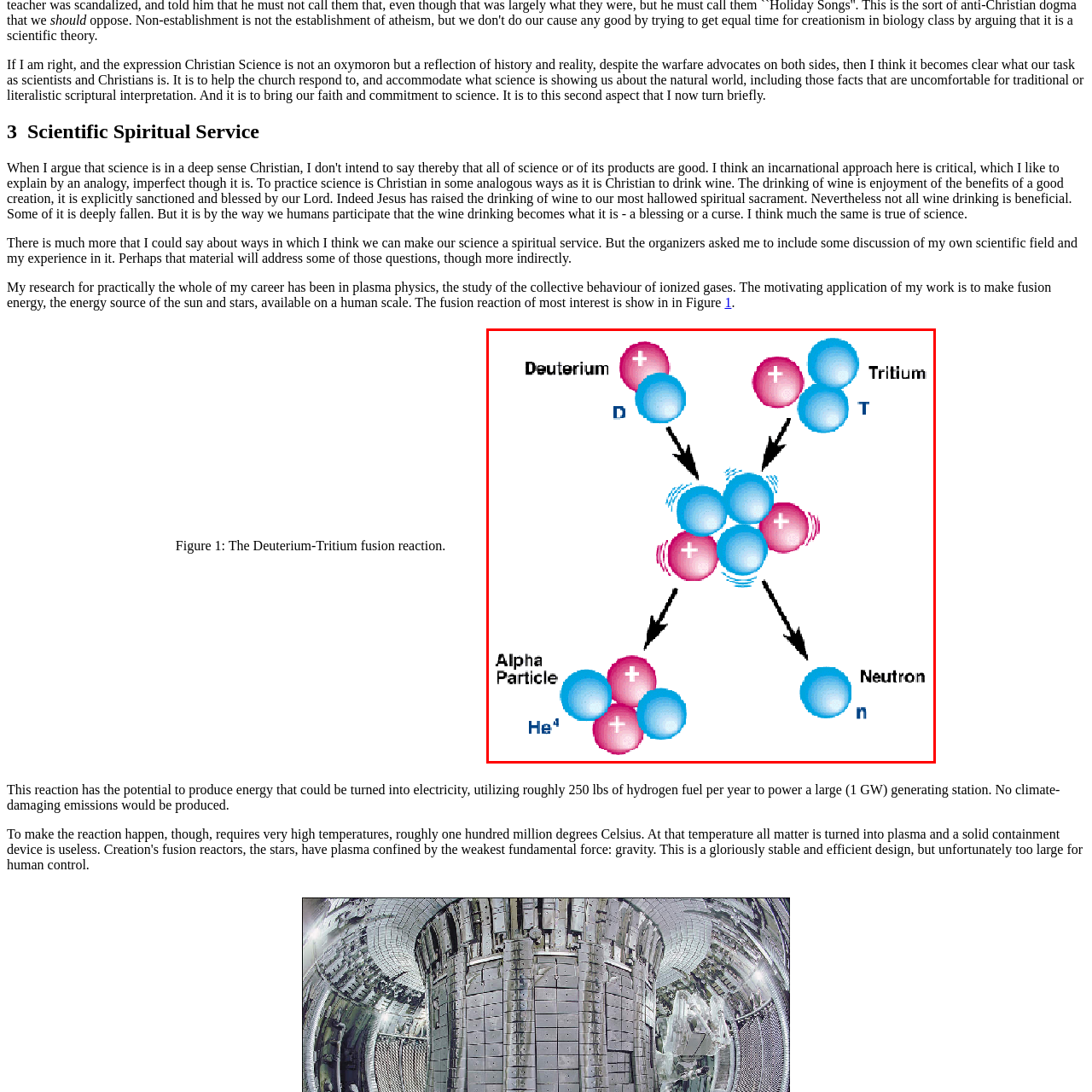What is the potential application of this reaction?
Pay attention to the image surrounded by the red bounding box and respond to the question with a detailed answer.

The caption highlights the significance of the Deuterium-Tritium fusion reaction in generating clean energy, as it can produce substantial energy with minimal environmental impact, relying on small amounts of hydrogen fuel annually. This suggests that the reaction has potential applications in sustainable energy development.